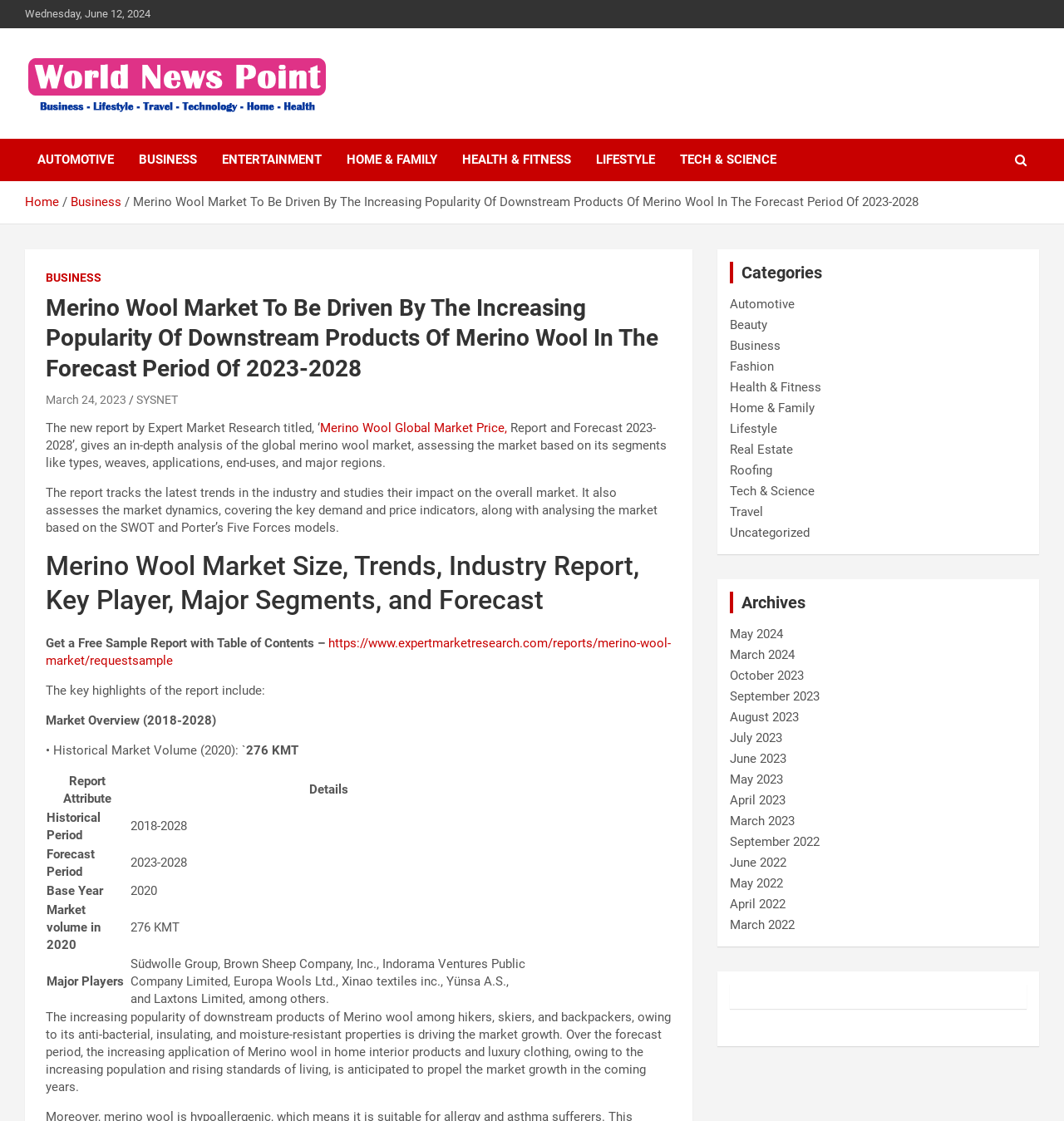Please provide the bounding box coordinates for the element that needs to be clicked to perform the instruction: "Get a free sample report with table of contents". The coordinates must consist of four float numbers between 0 and 1, formatted as [left, top, right, bottom].

[0.043, 0.567, 0.63, 0.596]